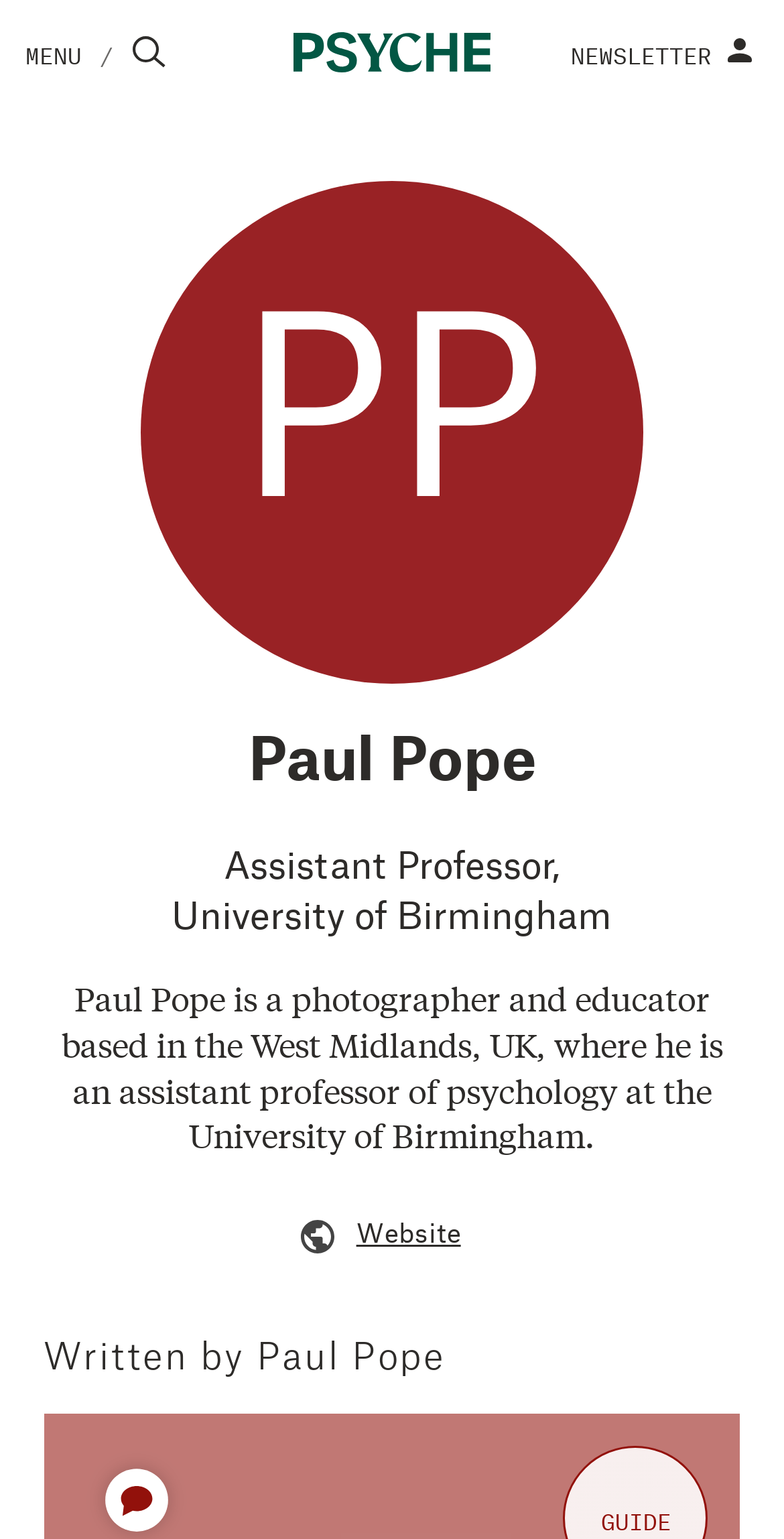Identify the bounding box coordinates necessary to click and complete the given instruction: "visit psyche website".

[0.454, 0.792, 0.588, 0.815]